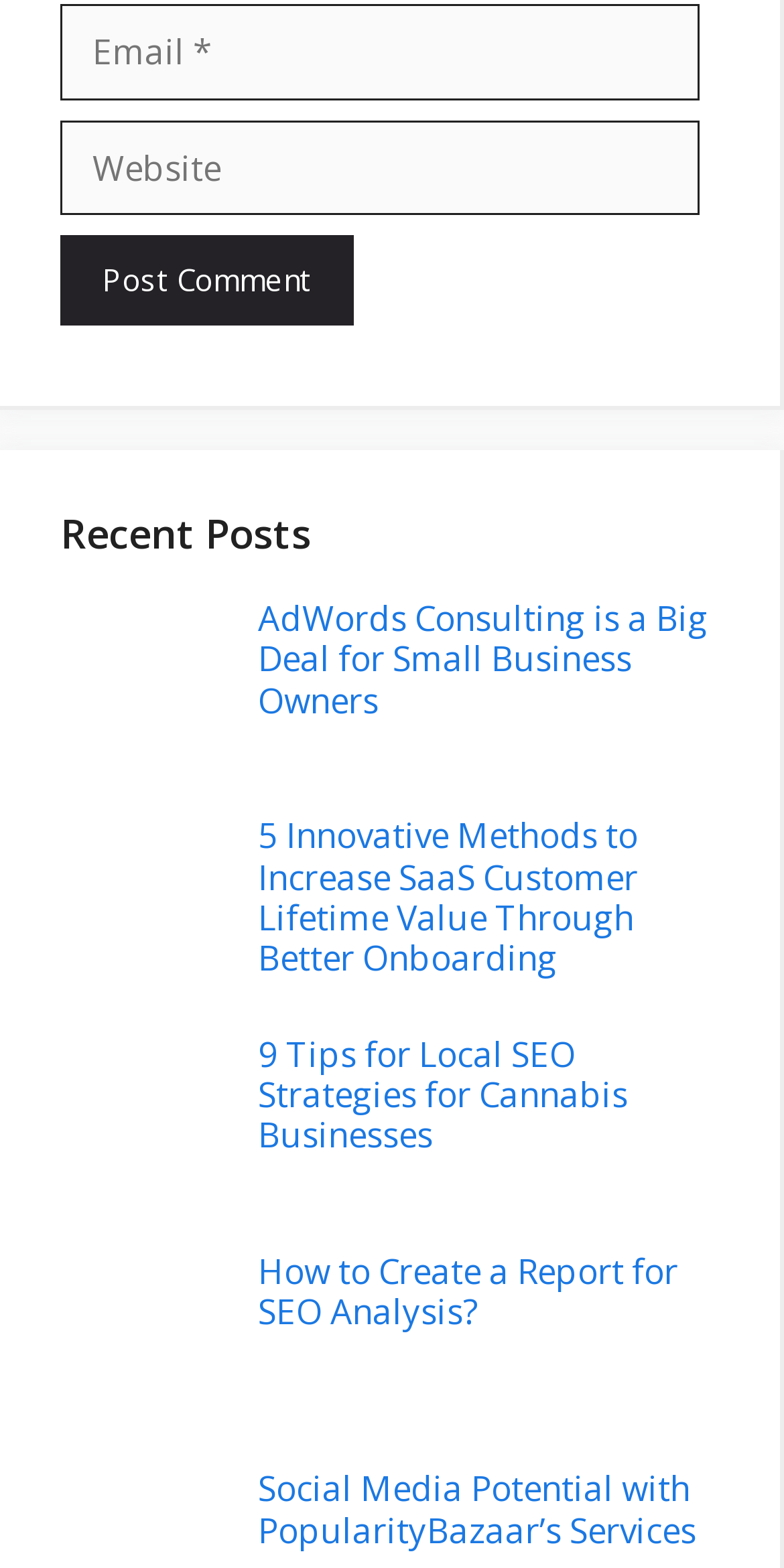Please specify the bounding box coordinates in the format (top-left x, top-left y, bottom-right x, bottom-right y), with values ranging from 0 to 1. Identify the bounding box for the UI component described as follows: parent_node: Comment name="url" placeholder="Website"

[0.077, 0.077, 0.892, 0.137]